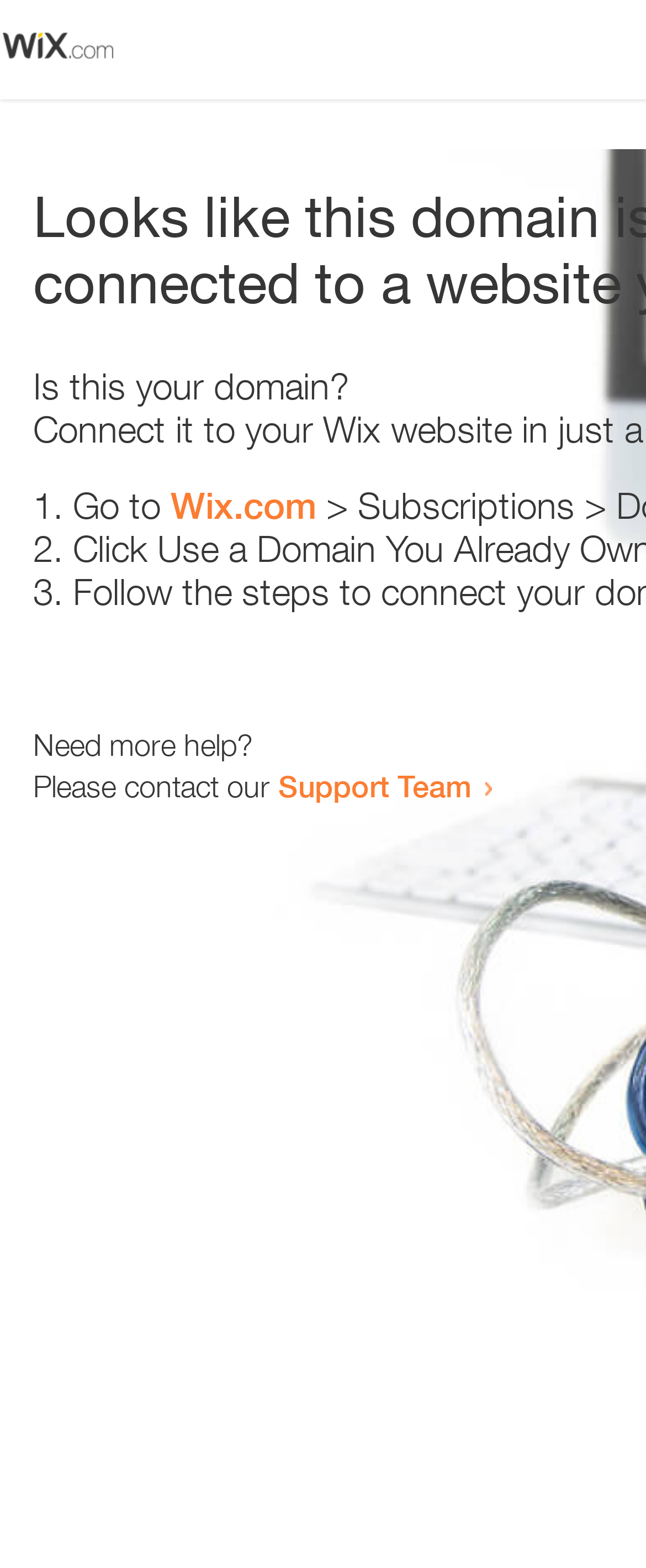Explain the webpage in detail.

The webpage appears to be an error page, with a small image at the top left corner. Below the image, there is a question "Is this your domain?" in a prominent position. 

To the right of the question, there is a numbered list with three items. The first item starts with "1." and suggests going to "Wix.com". The second item starts with "2." and the third item starts with "3.", but their contents are not specified. 

Below the list, there is a message "Need more help?" followed by a sentence "Please contact our Support Team" with a link to the Support Team. The link is positioned to the right of the sentence.